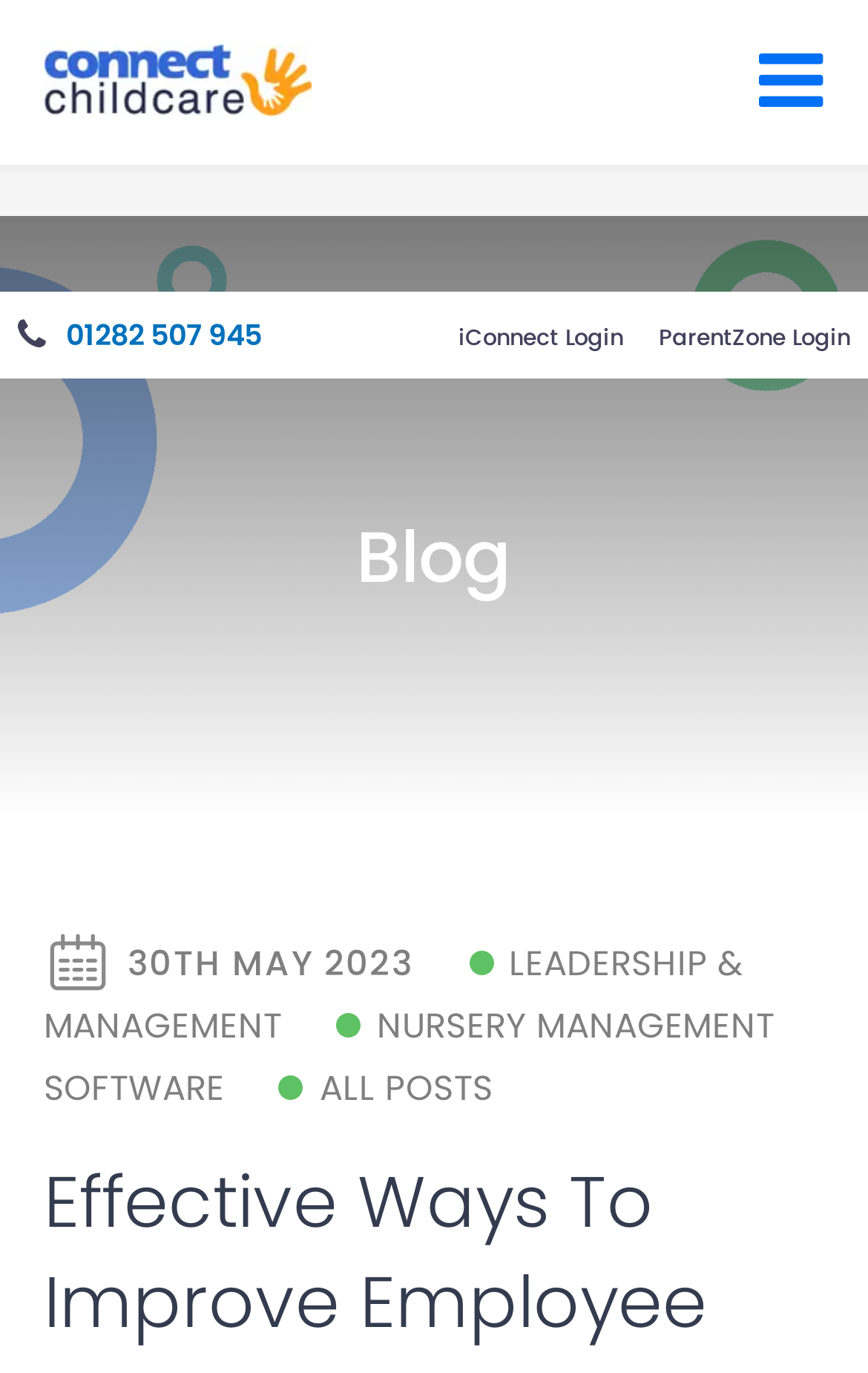Describe every aspect of the webpage comprehensively.

The webpage appears to be a blog post about improving employee engagement in the early years sector. At the top left of the page, there is a logo of "Connect Childcare" accompanied by a link with the same name. To the right of the logo, there are three links: "01282 507 945", "iConnect Login", and "ParentZone Login", which are likely contact information and login options.

Below the top navigation, there is a heading that reads "Blog". On the same line, there is a small image, and to the right of the image, there is a date "30TH MAY 2023". Below the date, there are three lines of text: "LEADERSHIP & MANAGEMENT", "NURSERY MANAGEMENT SOFTWARE", and "ALL POSTS". These lines of text are likely categories or tags related to the blog post.

The main content of the blog post is not explicitly described in the accessibility tree, but based on the meta description, it is likely to be about effective ways to improve employee engagement in the early years sector.